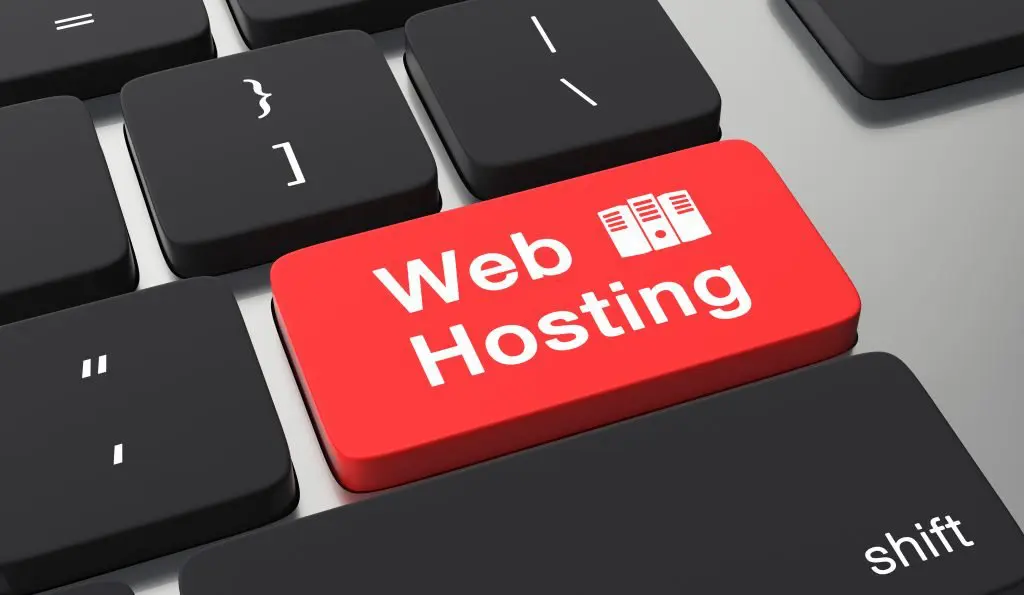Provide a thorough description of the image.

The image features a close-up of a keyboard with a prominent red key labeled "Web Hosting." This key stands out vividly against the dark background of the surrounding keyboard keys, emphasizing the importance of web hosting in the digital landscape. The visual serves as a metaphor for the critical choice businesses must make when selecting a web hosting provider, highlighting aspects such as accessibility, support, and pricing. The design represents the modern, tech-driven approach to establishing an online presence, reminding viewers of the essential role that reliable web hosting plays in the success of a business’s website.